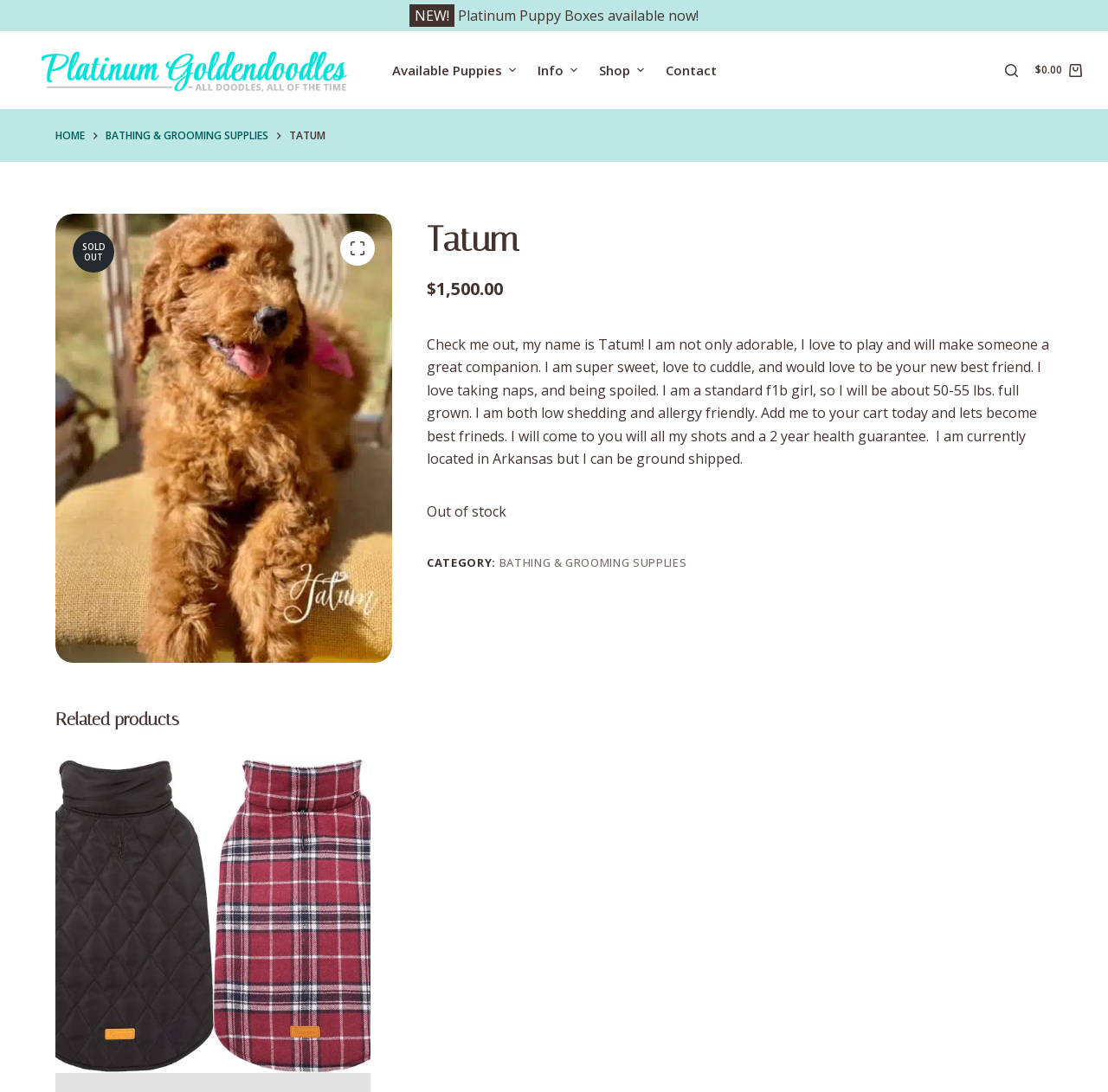Could you locate the bounding box coordinates for the section that should be clicked to accomplish this task: "Click the 'Available Puppies' menu item".

[0.344, 0.052, 0.475, 0.077]